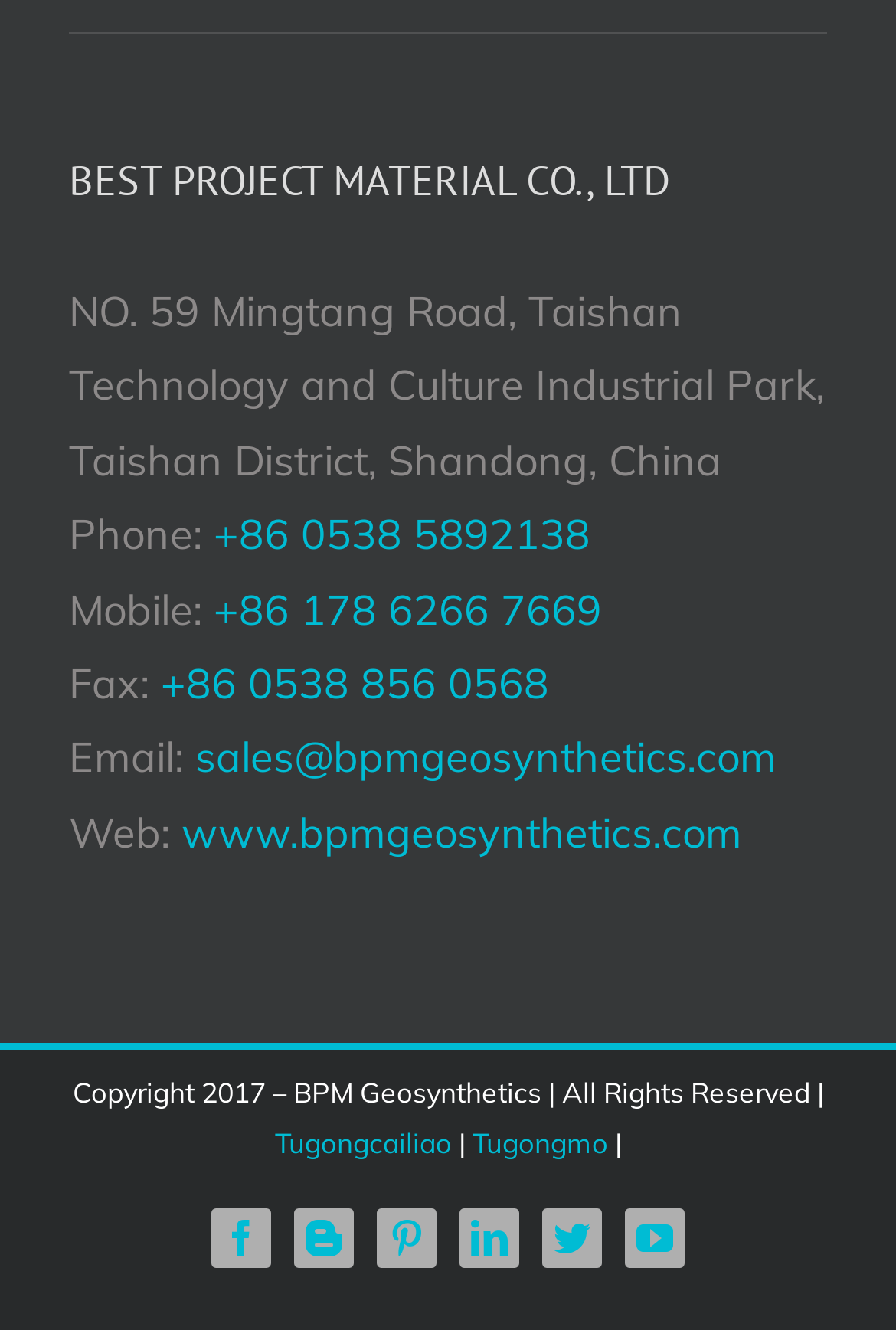Please predict the bounding box coordinates of the element's region where a click is necessary to complete the following instruction: "Follow the company on Facebook". The coordinates should be represented by four float numbers between 0 and 1, i.e., [left, top, right, bottom].

[0.236, 0.909, 0.303, 0.954]